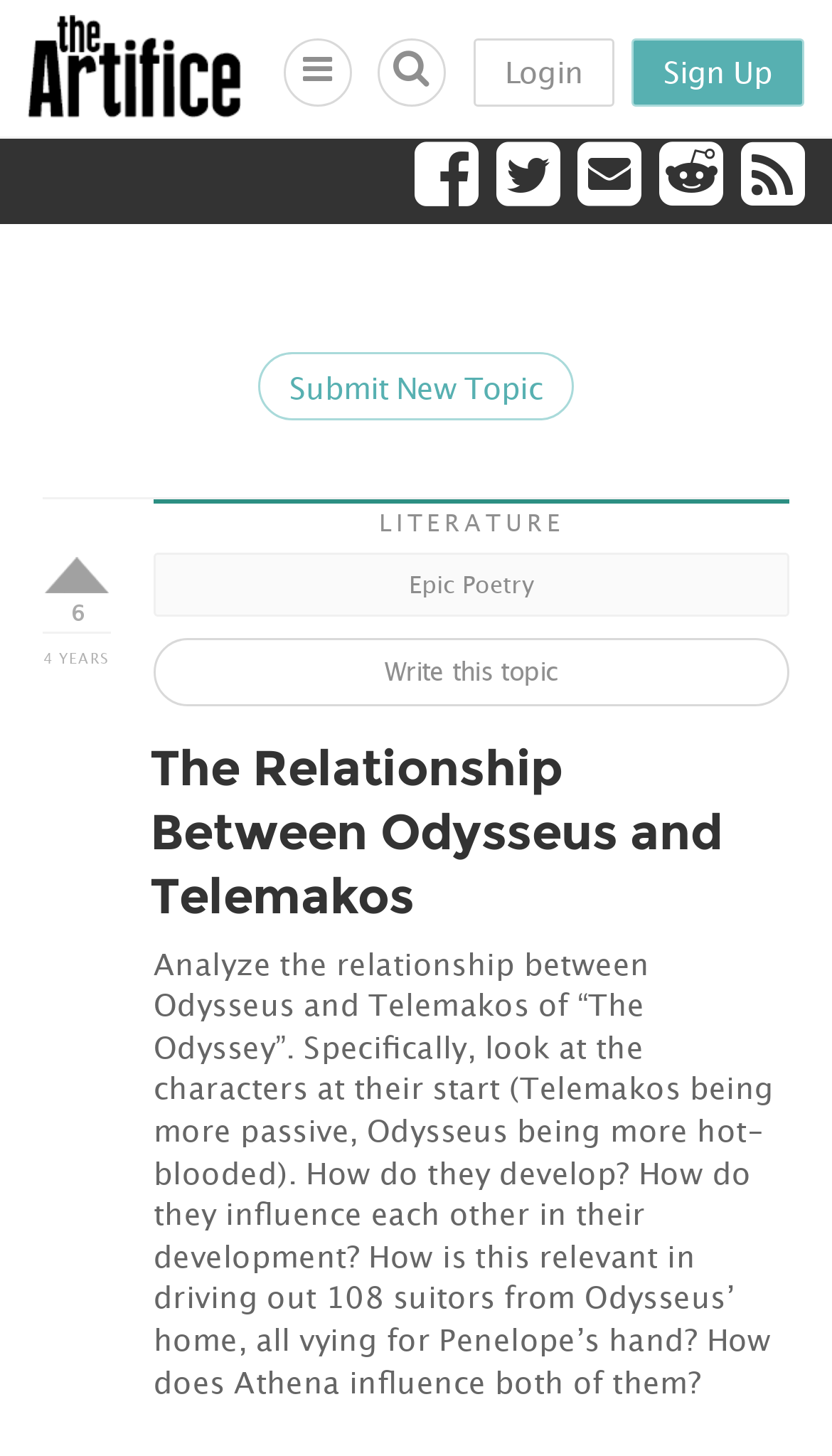How many links are there in the top navigation bar?
Please provide a single word or phrase based on the screenshot.

5